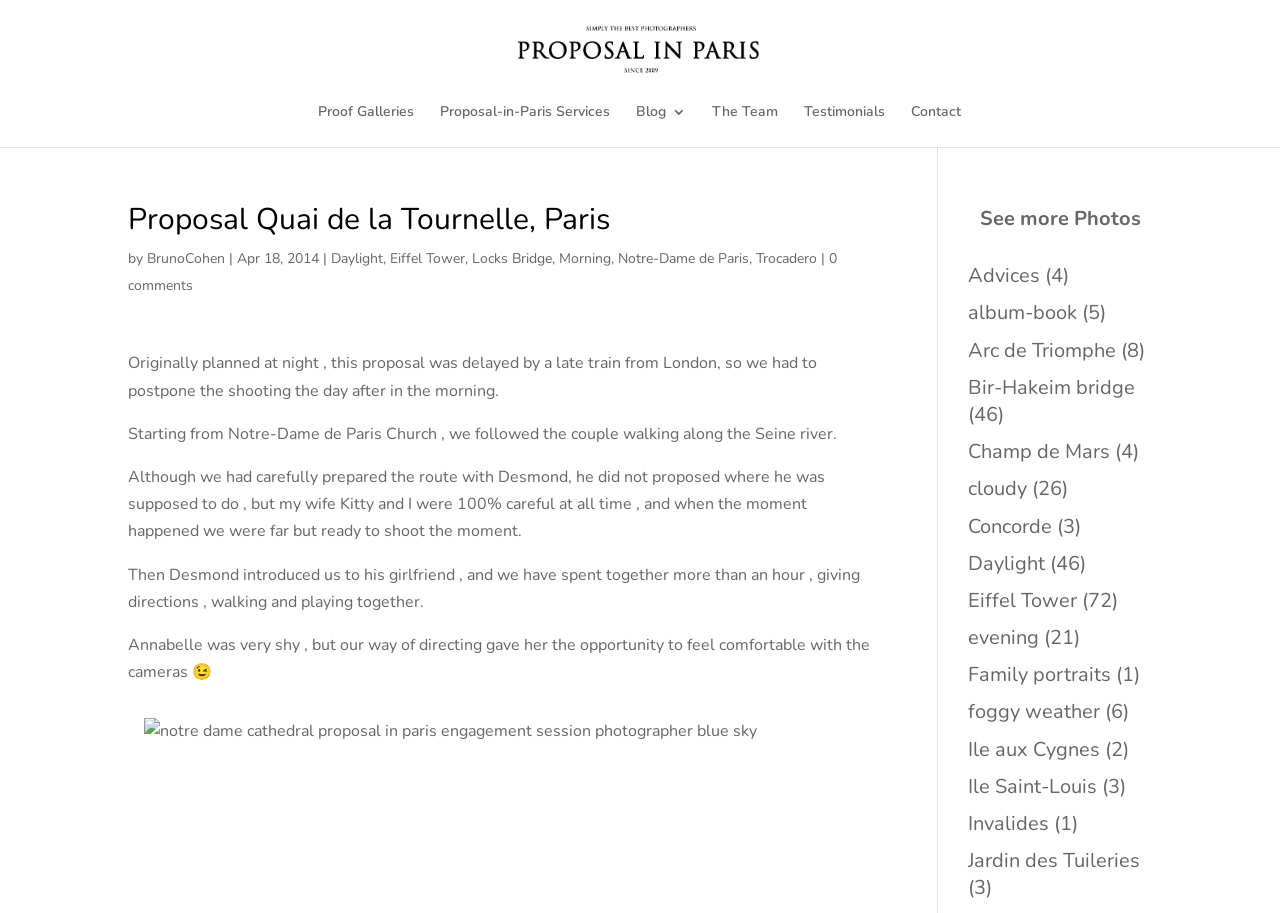Please determine the bounding box coordinates of the element to click on in order to accomplish the following task: "Click on the 'Proposal in Paris - The best Paris proposal Photographer' link". Ensure the coordinates are four float numbers ranging from 0 to 1, i.e., [left, top, right, bottom].

[0.401, 0.041, 0.6, 0.066]